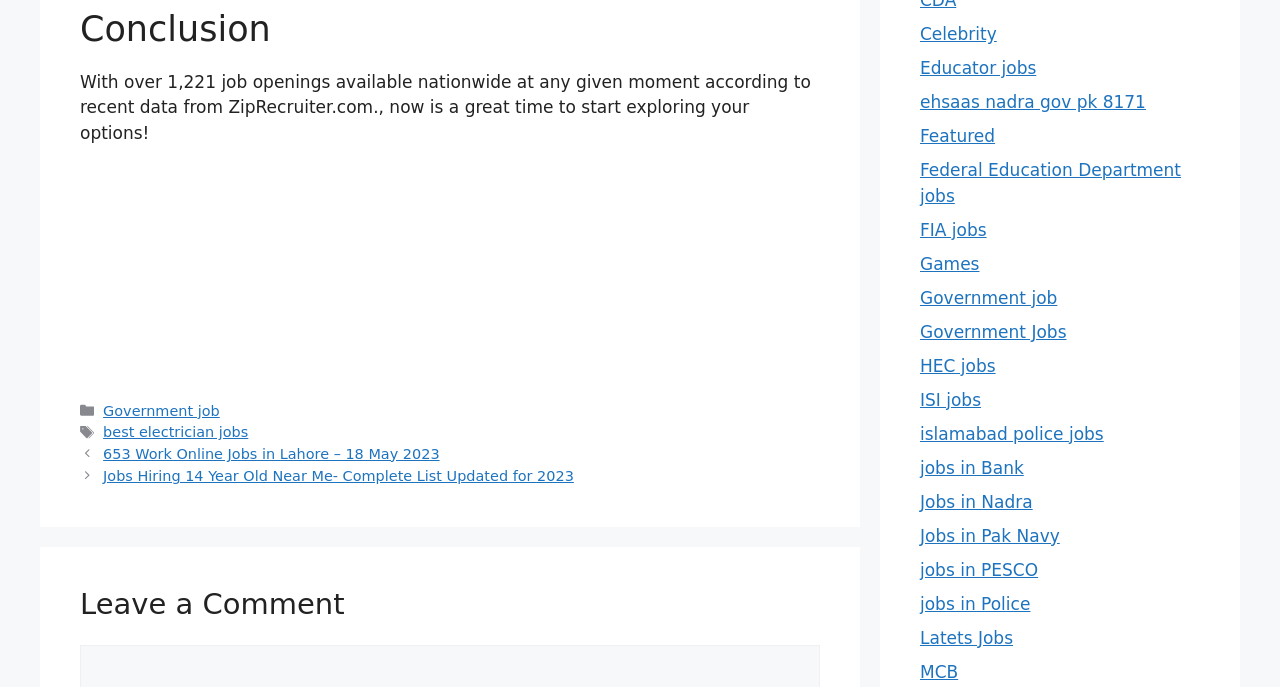Using the information shown in the image, answer the question with as much detail as possible: How many job posts are listed under 'Posts'?

Under the 'Posts' navigation, there are two links '653 Work Online Jobs in Lahore – 18 May 2023' and 'Jobs Hiring 14 Year Old Near Me- Complete List Updated for 2023' which suggests that there are two job posts listed.